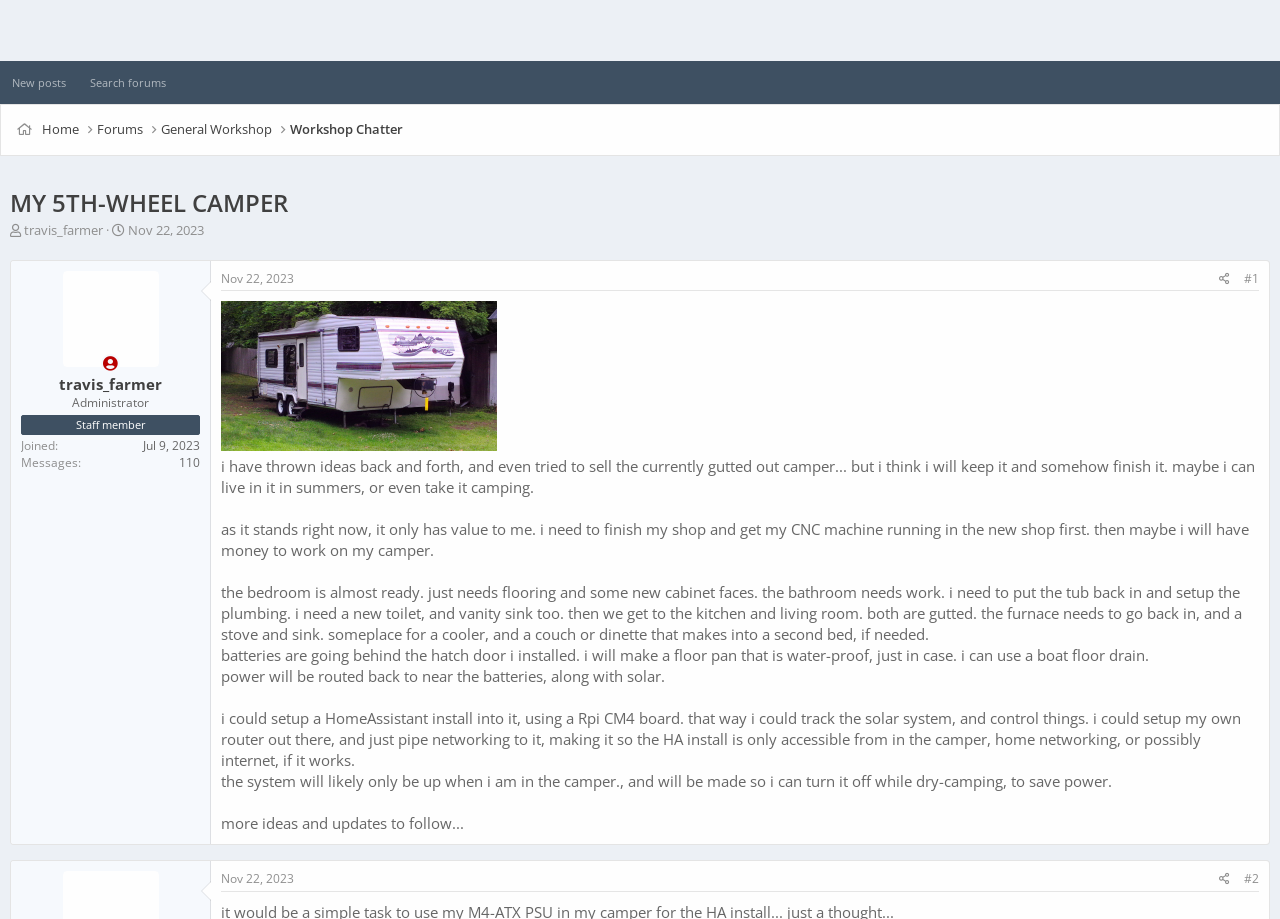Please give a succinct answer to the question in one word or phrase:
What is the user's current status?

Administrator